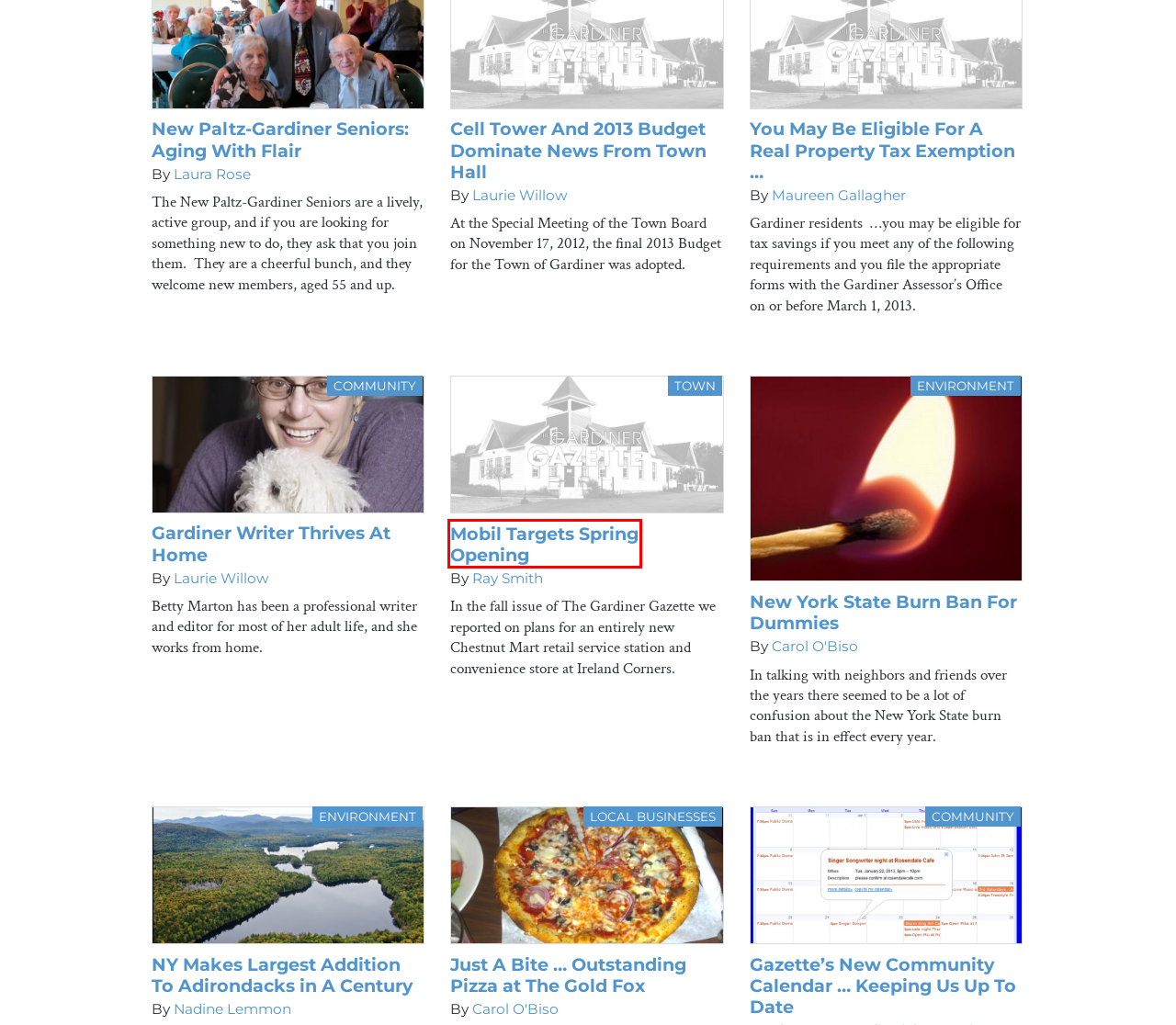A screenshot of a webpage is given, marked with a red bounding box around a UI element. Please select the most appropriate webpage description that fits the new page after clicking the highlighted element. Here are the candidates:
A. You May Be Eligible For A Real Property Tax Exemption ... - The Gardiner Gazette
B. Mobil Targets Spring Opening - The Gardiner Gazette
C. New York State Burn Ban For Dummies - The Gardiner Gazette
D. Gardiner Writer Thrives At Home - The Gardiner Gazette
E. Just A Bite ... Outstanding Pizza at The Gold Fox - The Gardiner Gazette
F. Maureen Gallagher, Author at The Gardiner Gazette
G. NY Makes Largest Addition To Adirondacks in A Century - The Gardiner Gazette
H. Gazette’s New Community Calendar ... Keeping Us Up To Date - The Gardiner Gazette

B